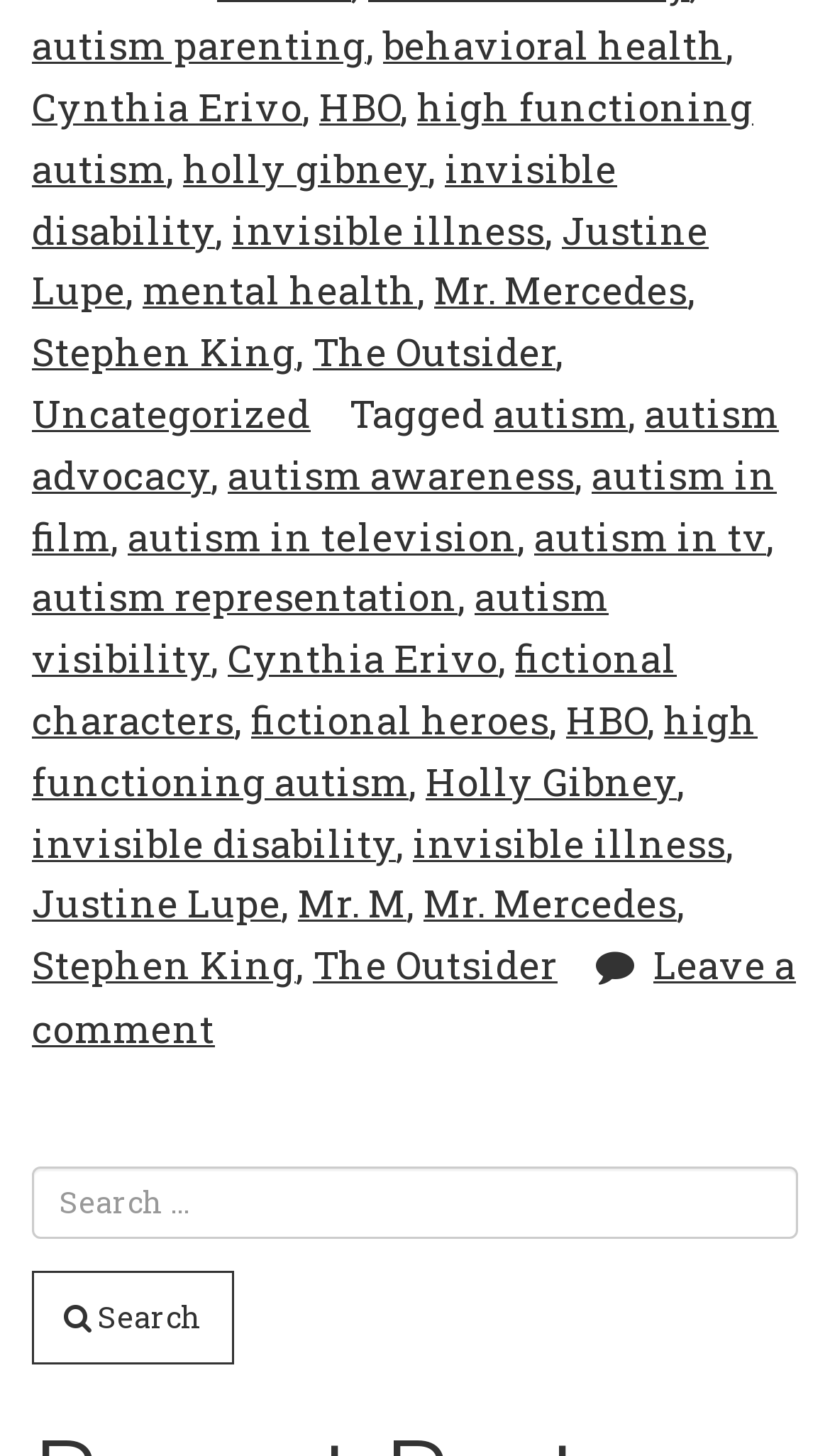Determine the bounding box coordinates for the clickable element to execute this instruction: "Search for something". Provide the coordinates as four float numbers between 0 and 1, i.e., [left, top, right, bottom].

[0.038, 0.801, 0.962, 0.851]